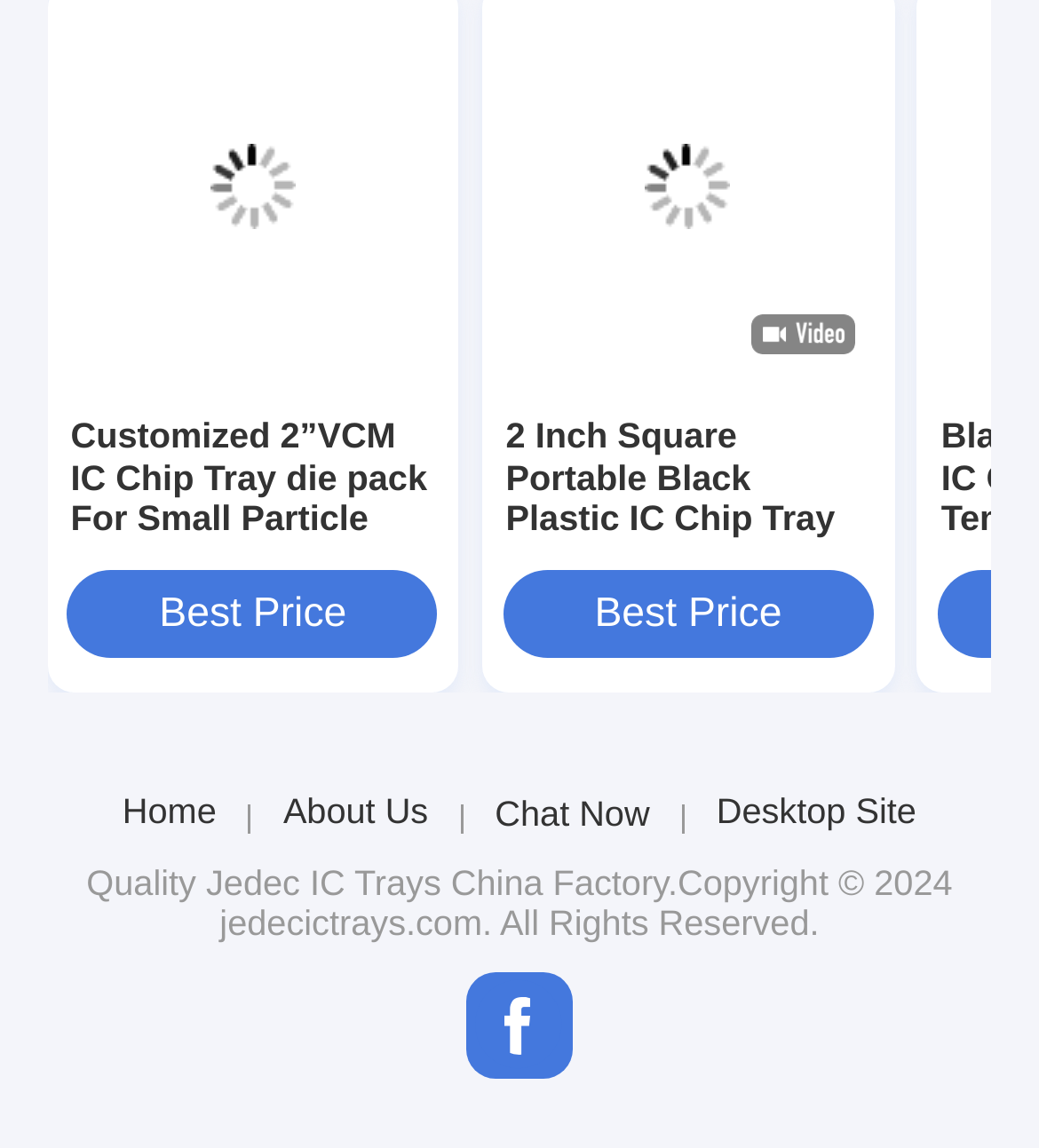Please identify the bounding box coordinates of the area that needs to be clicked to follow this instruction: "Visit the EDUCATION page".

None